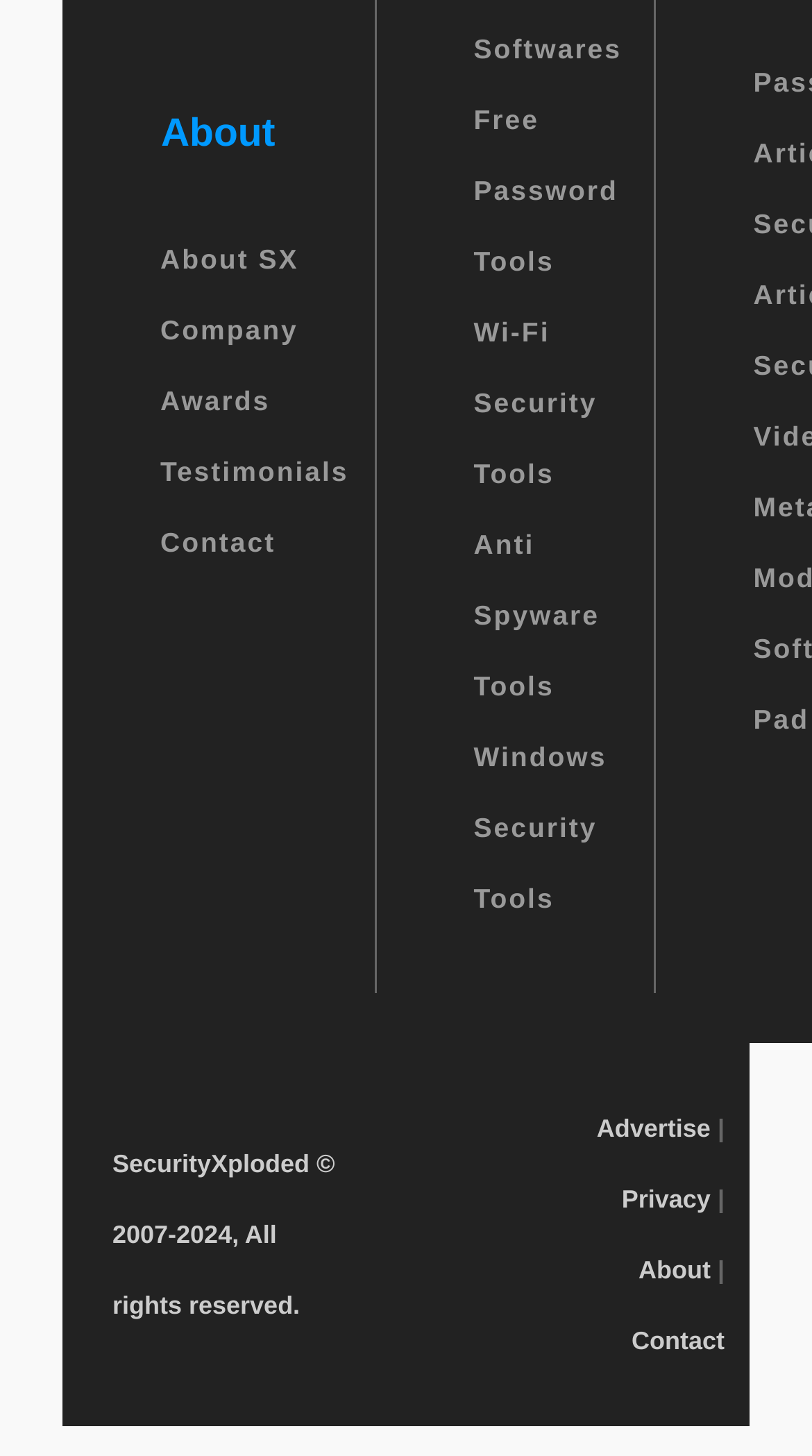Determine the bounding box for the UI element that matches this description: "Anti Spyware Tools".

[0.583, 0.363, 0.738, 0.482]